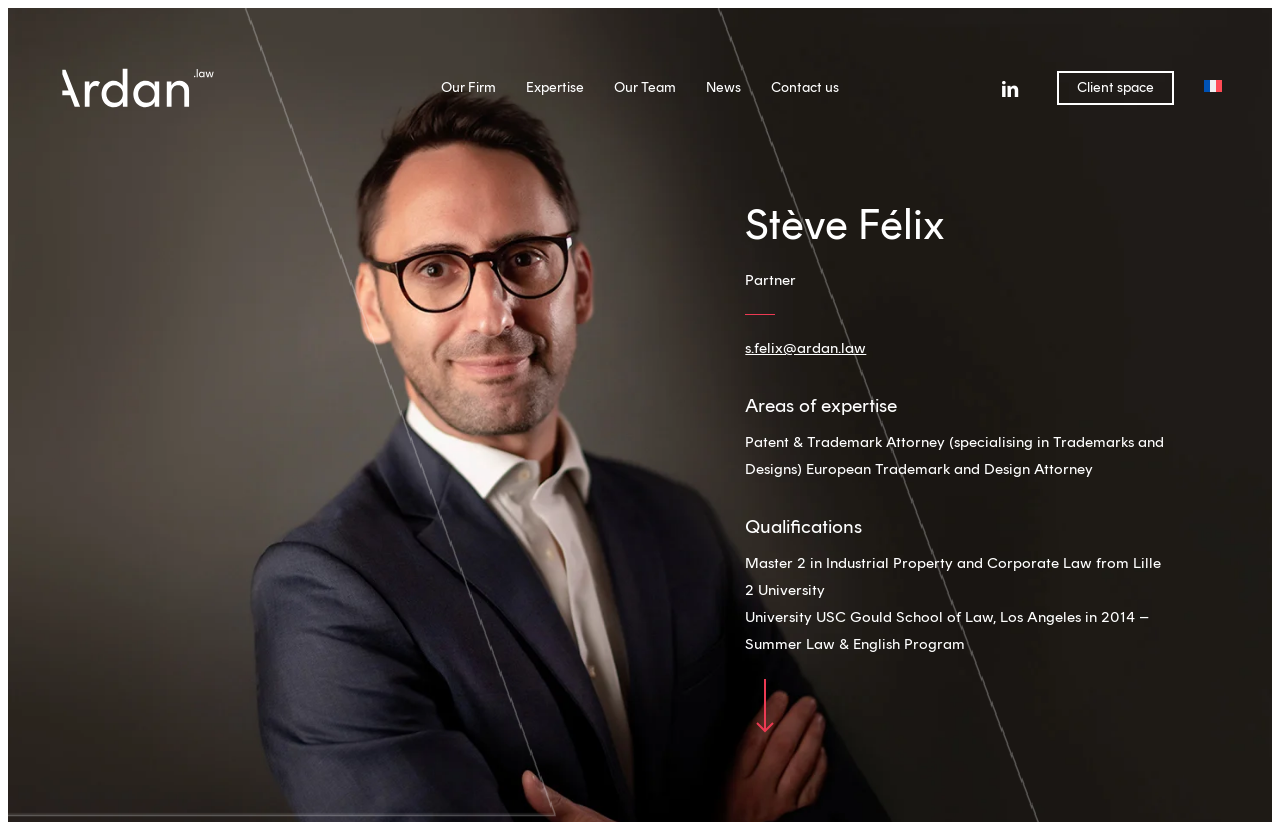What is the language of the webpage?
Offer a detailed and exhaustive answer to the question.

Although there is a link to switch to French, the majority of the text on the webpage is in English, so I assume the language of the webpage is English.